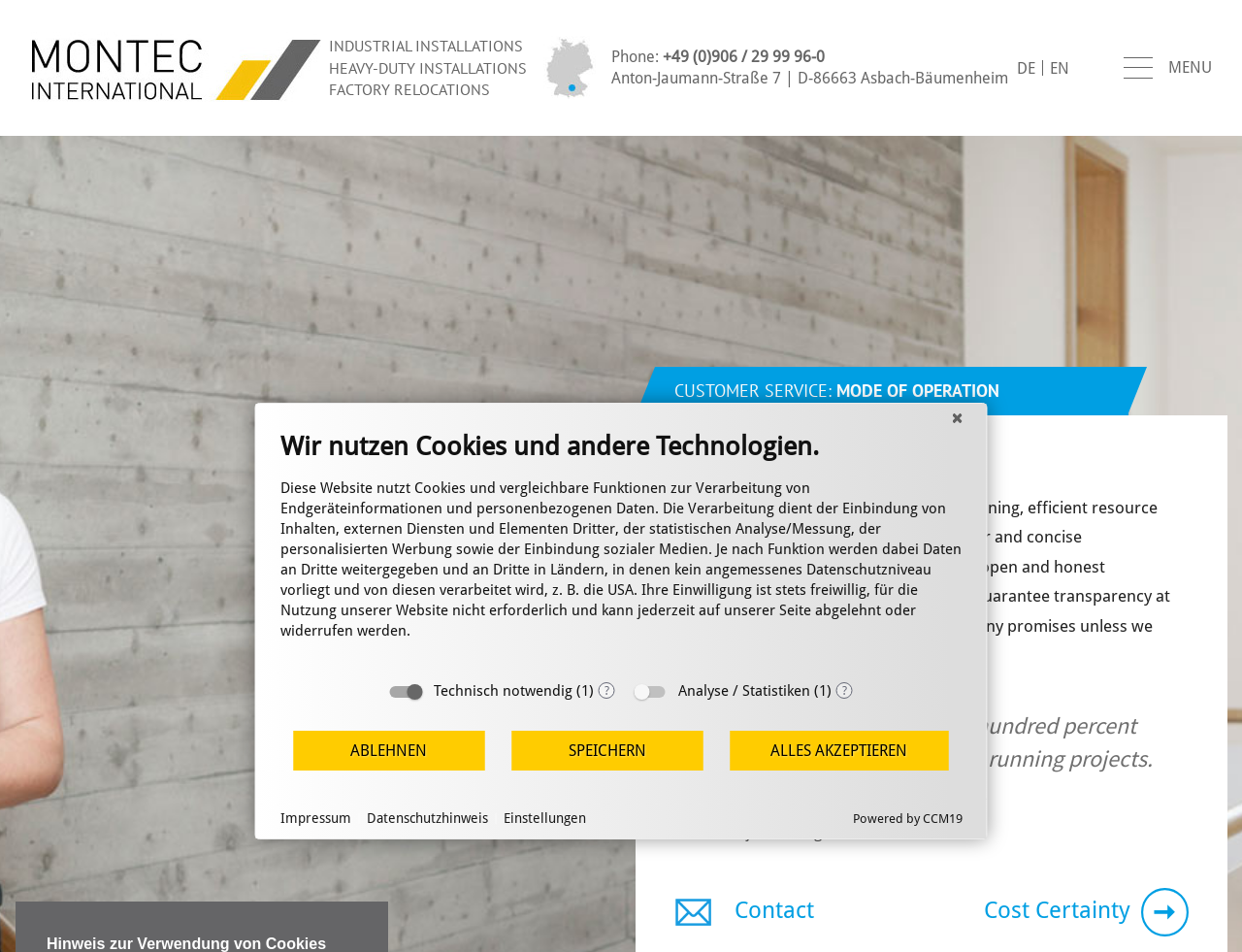Identify and provide the main heading of the webpage.

CUSTOMER SERVICE: MODE OF OPERATION